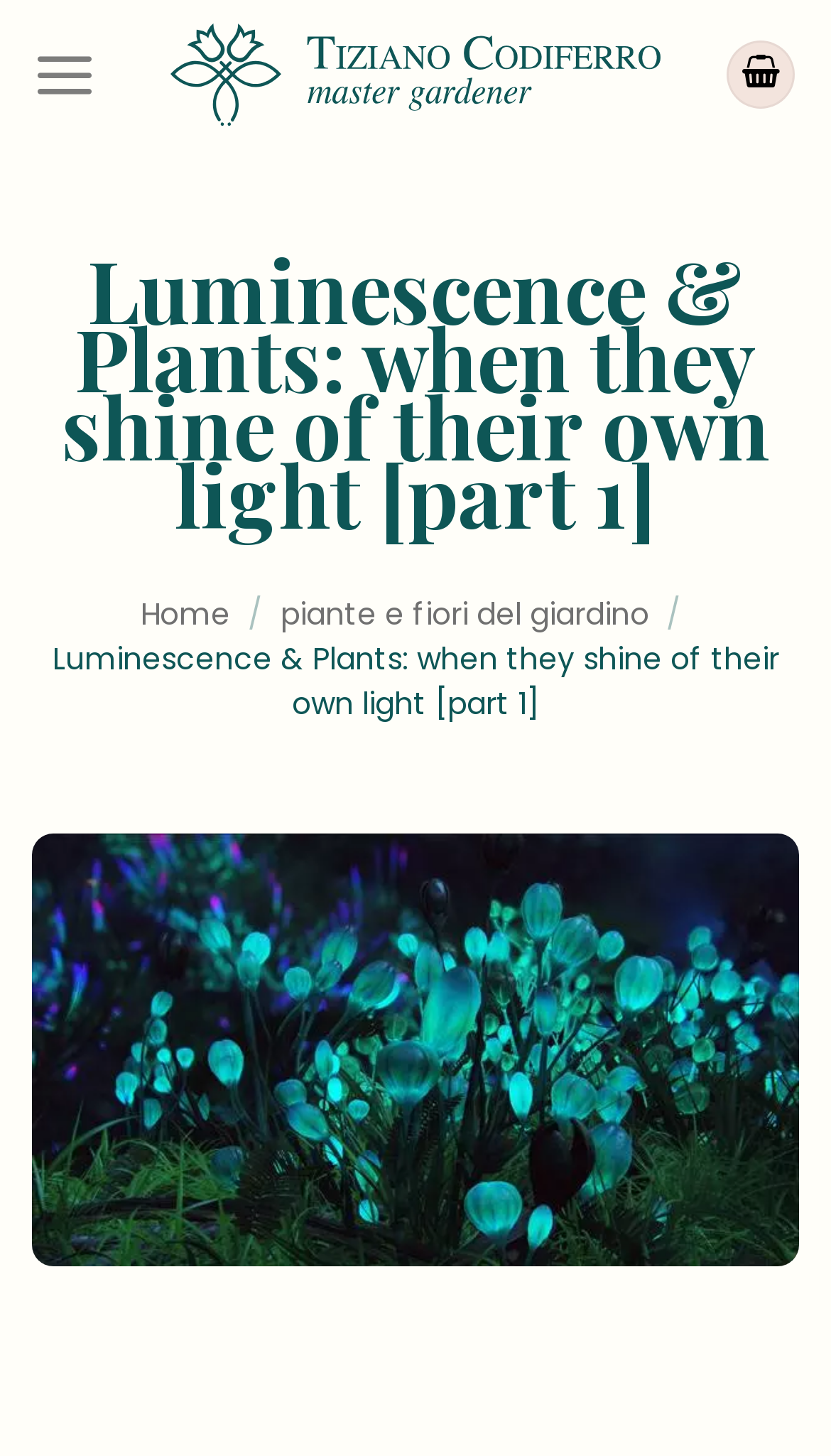What is the name of the master gardener?
Could you please answer the question thoroughly and with as much detail as possible?

I found the answer by looking at the link element with the text 'Codiferro Master Gardener' which is located at the top of the page, indicating that it is the name of the master gardener.